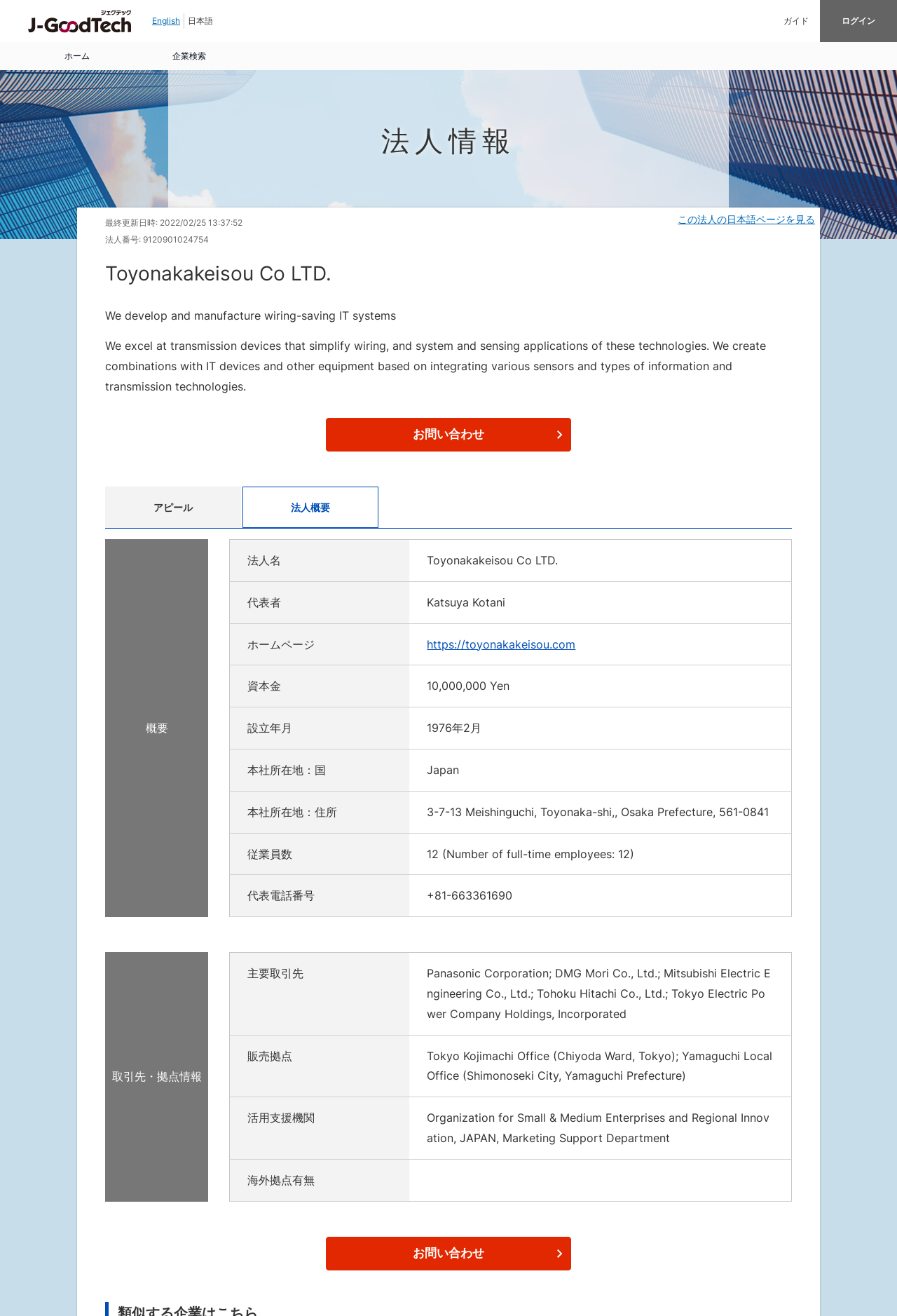Give a one-word or short phrase answer to the question: 
What is the company's main business?

Wiring-saving IT systems